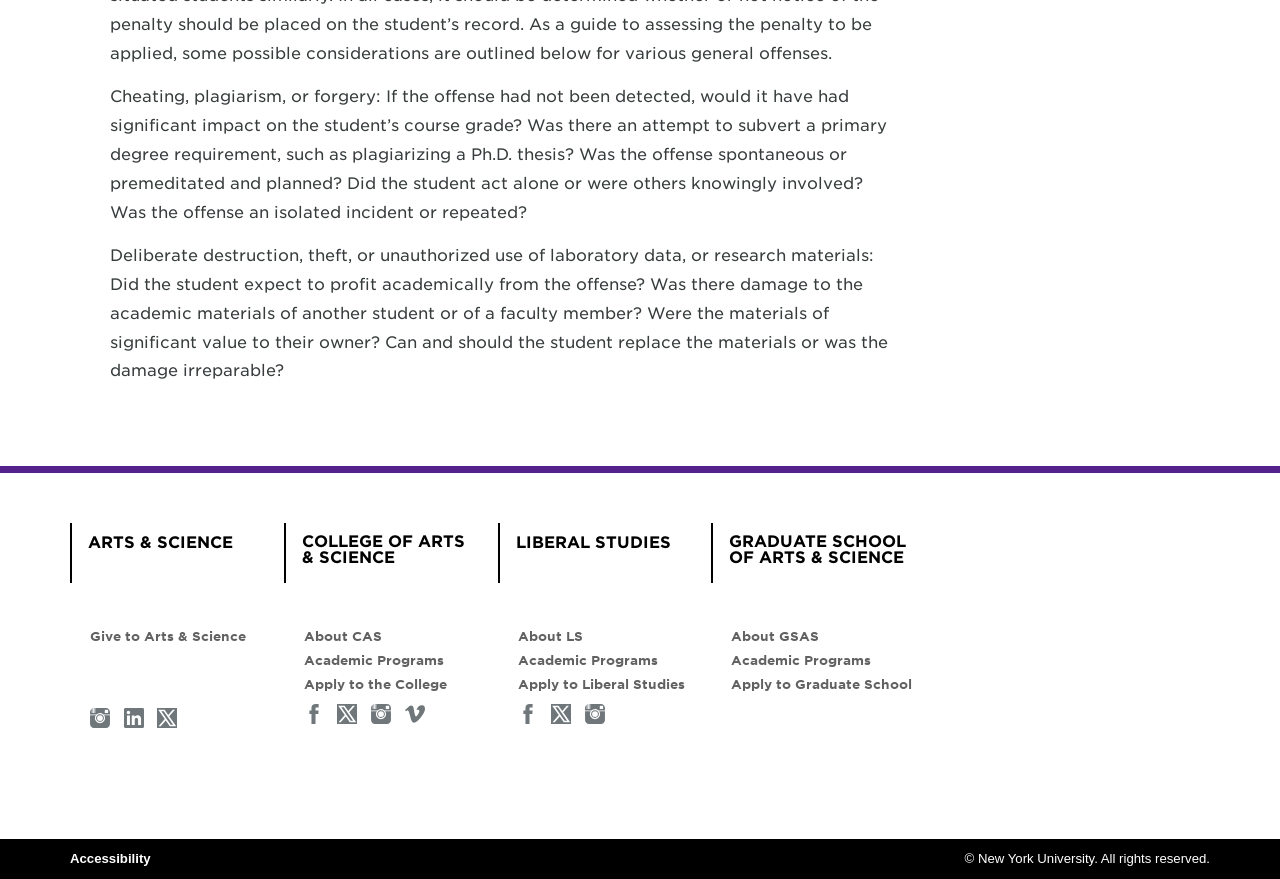Please identify the bounding box coordinates of the element's region that needs to be clicked to fulfill the following instruction: "Click on Social Icons". The bounding box coordinates should consist of four float numbers between 0 and 1, i.e., [left, top, right, bottom].

[0.07, 0.806, 0.086, 0.832]